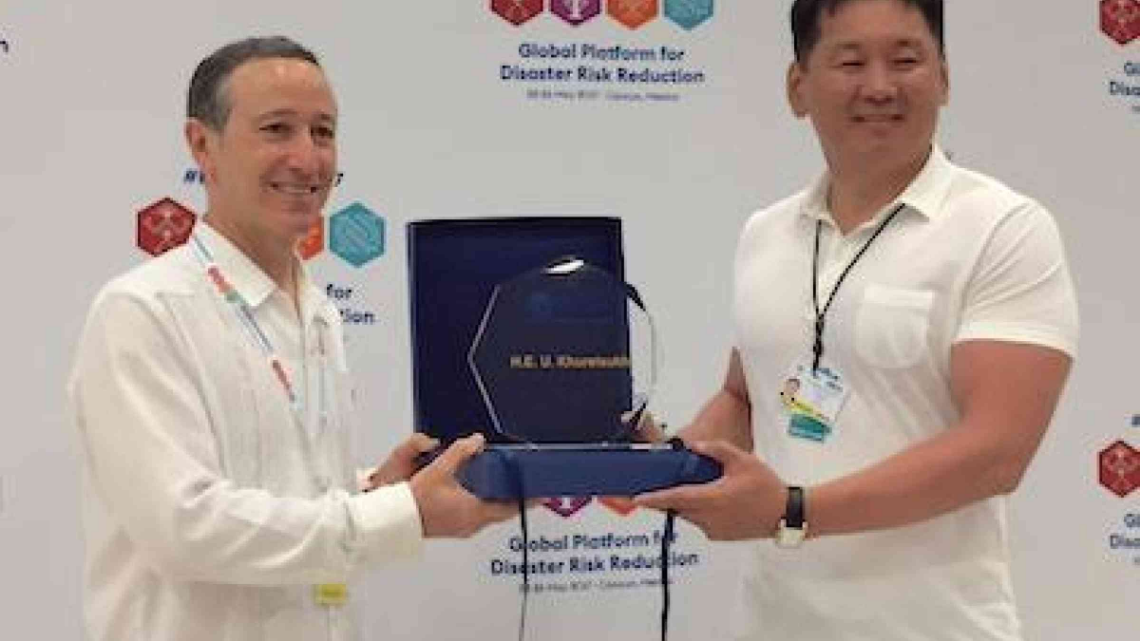Give a short answer using one word or phrase for the question:
What is the color of the case holding the award?

Navy blue